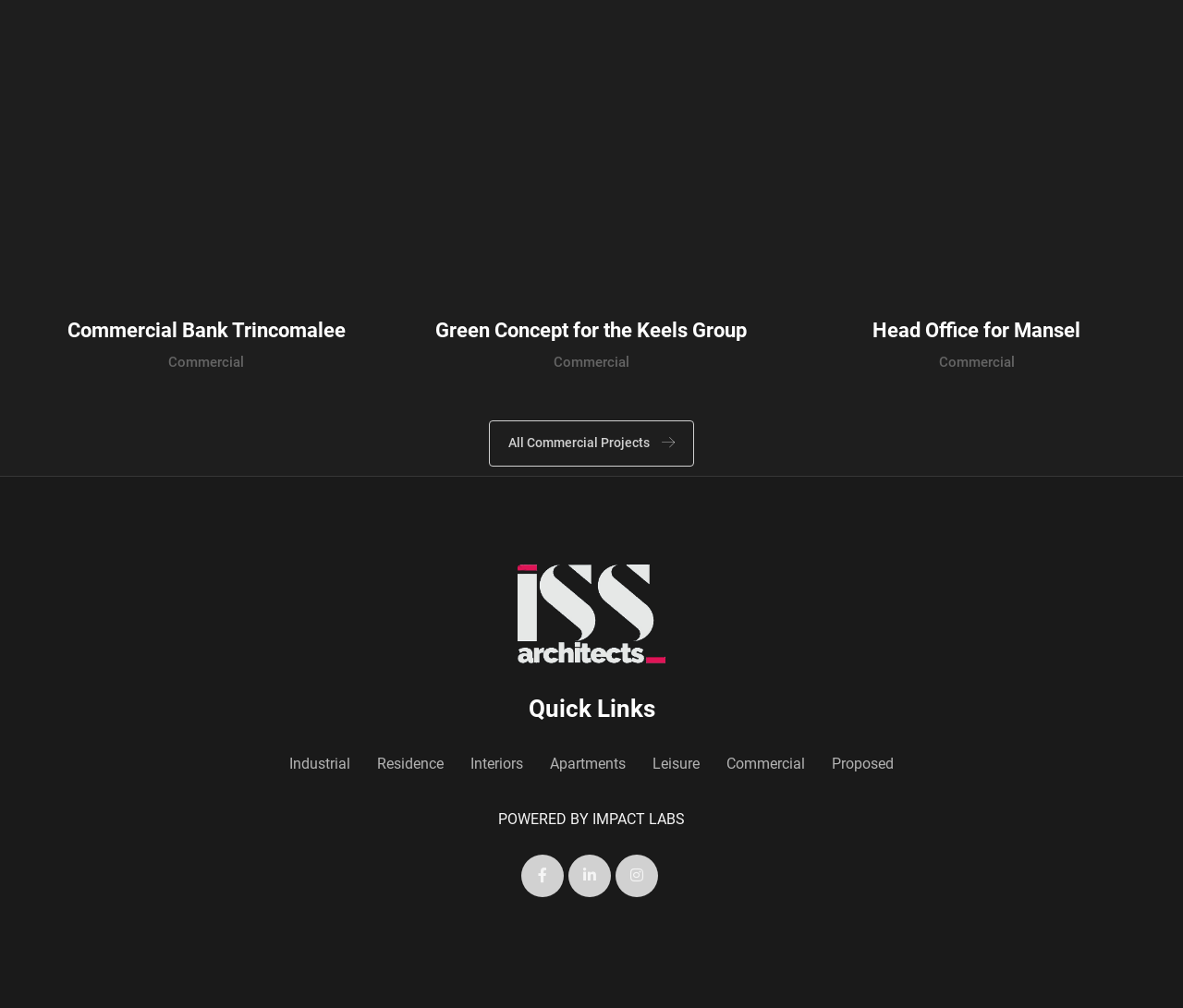Determine the bounding box coordinates for the UI element described. Format the coordinates as (top-left x, top-left y, bottom-right x, bottom-right y) and ensure all values are between 0 and 1. Element description: Commercial Bank Trincomalee

[0.057, 0.316, 0.292, 0.339]